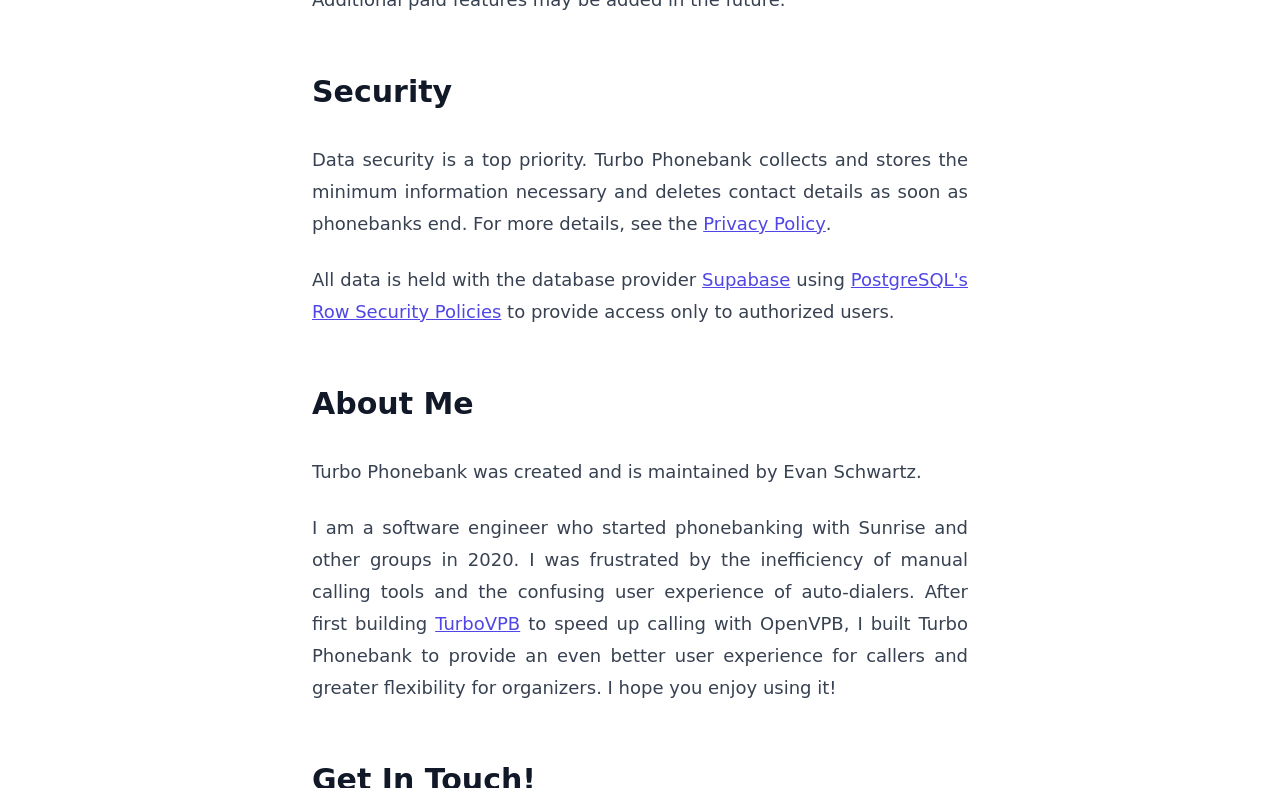Where is all data held?
Please answer the question with a detailed and comprehensive explanation.

According to the webpage, 'All data is held with the database provider', which is specified as Supabase.